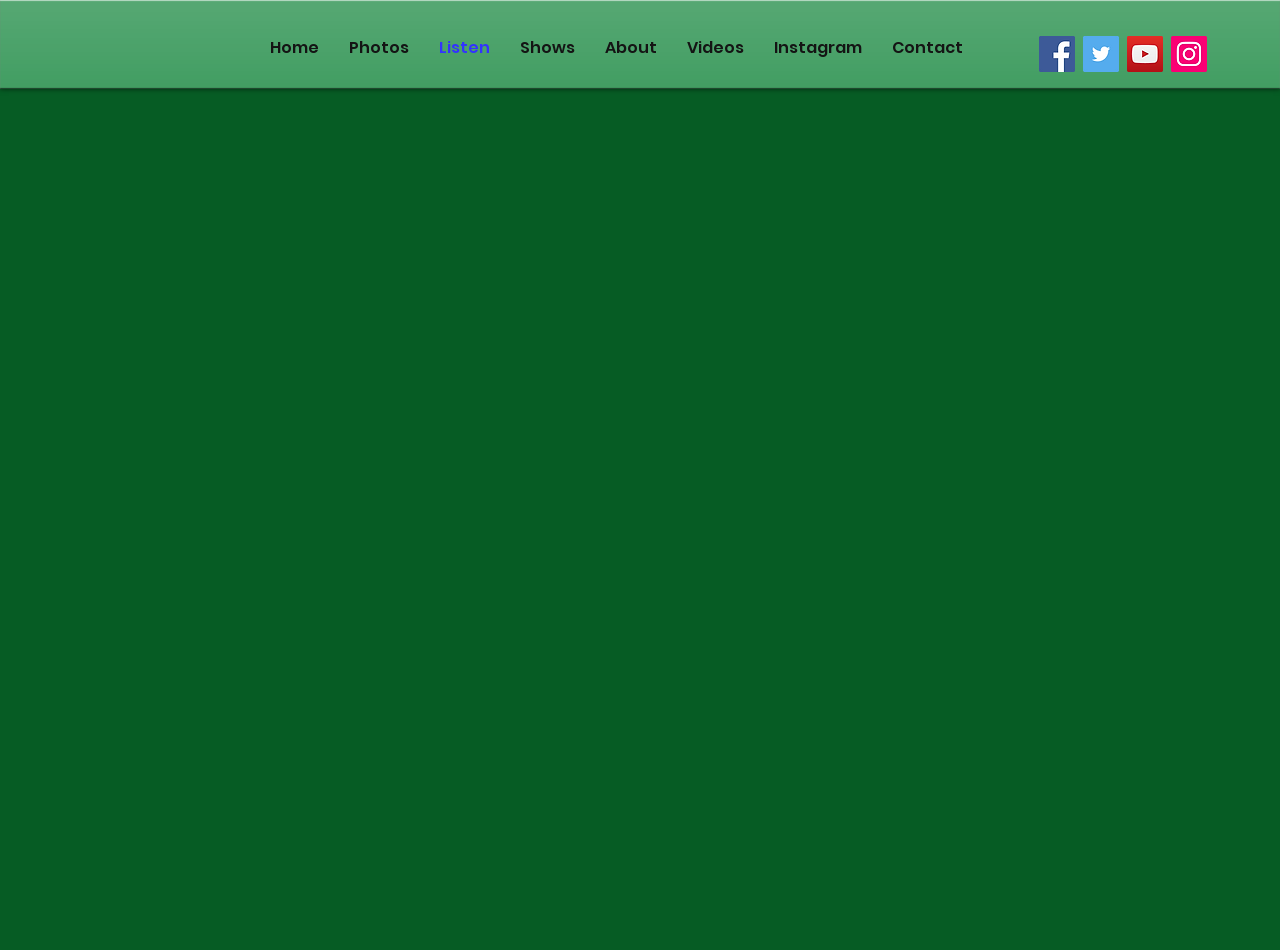Determine the bounding box coordinates of the region I should click to achieve the following instruction: "Go to Home". Ensure the bounding box coordinates are four float numbers between 0 and 1, i.e., [left, top, right, bottom].

[0.199, 0.032, 0.261, 0.068]